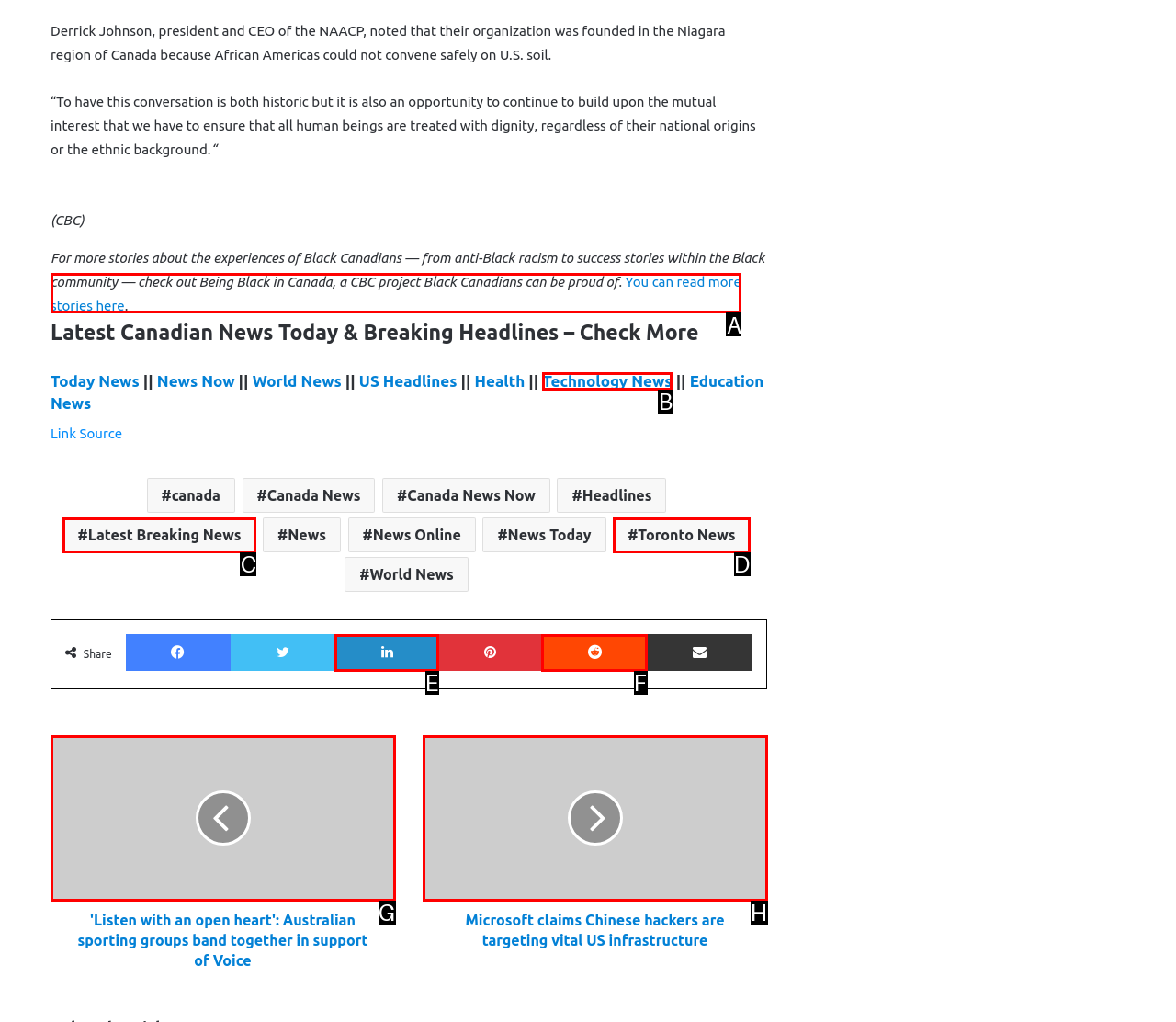Identify the letter that best matches this UI element description: Latest Breaking News
Answer with the letter from the given options.

C